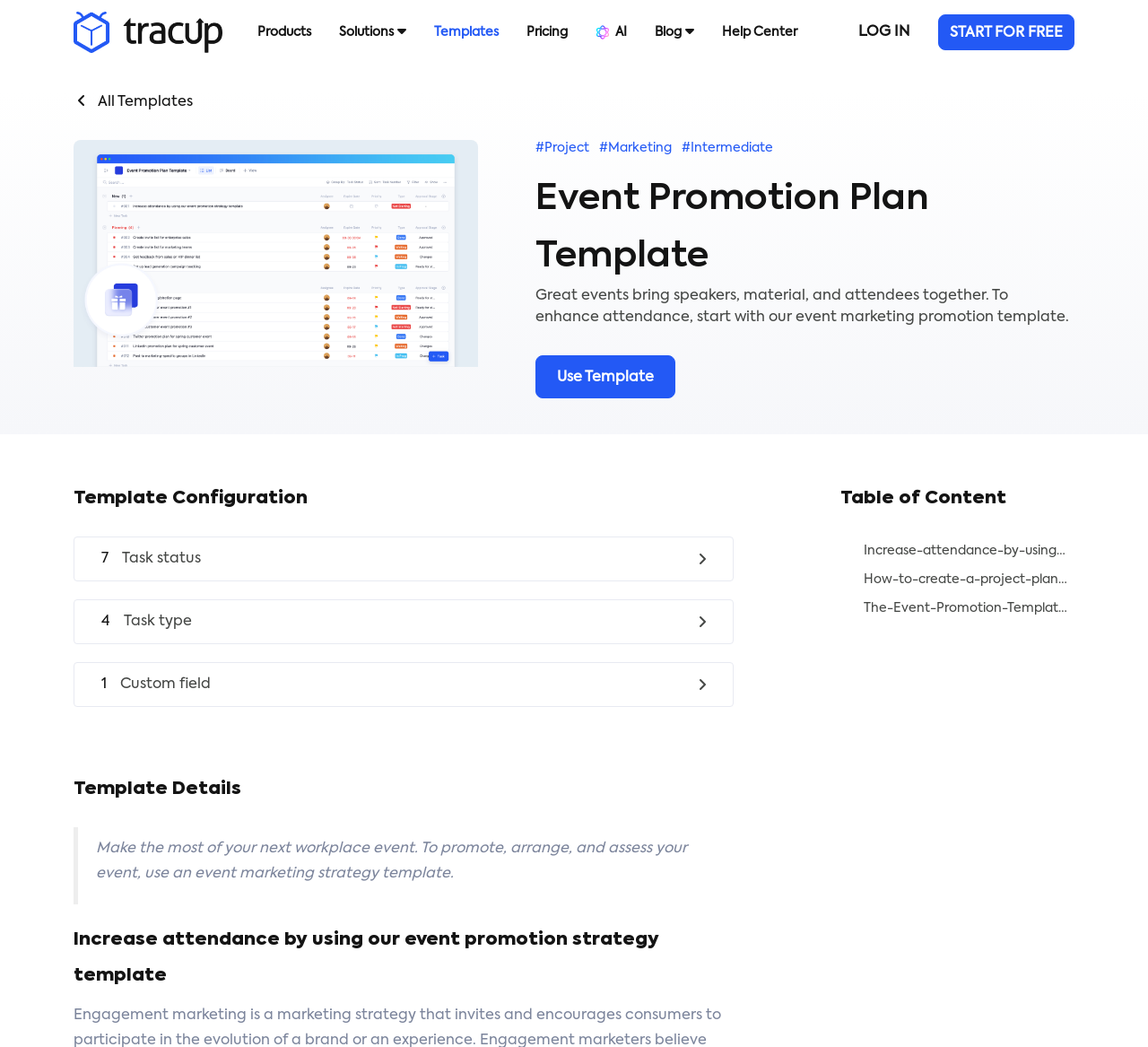Please determine the bounding box coordinates of the element's region to click in order to carry out the following instruction: "Read the 'Event Promotion Plan Template' details". The coordinates should be four float numbers between 0 and 1, i.e., [left, top, right, bottom].

[0.466, 0.163, 0.936, 0.272]